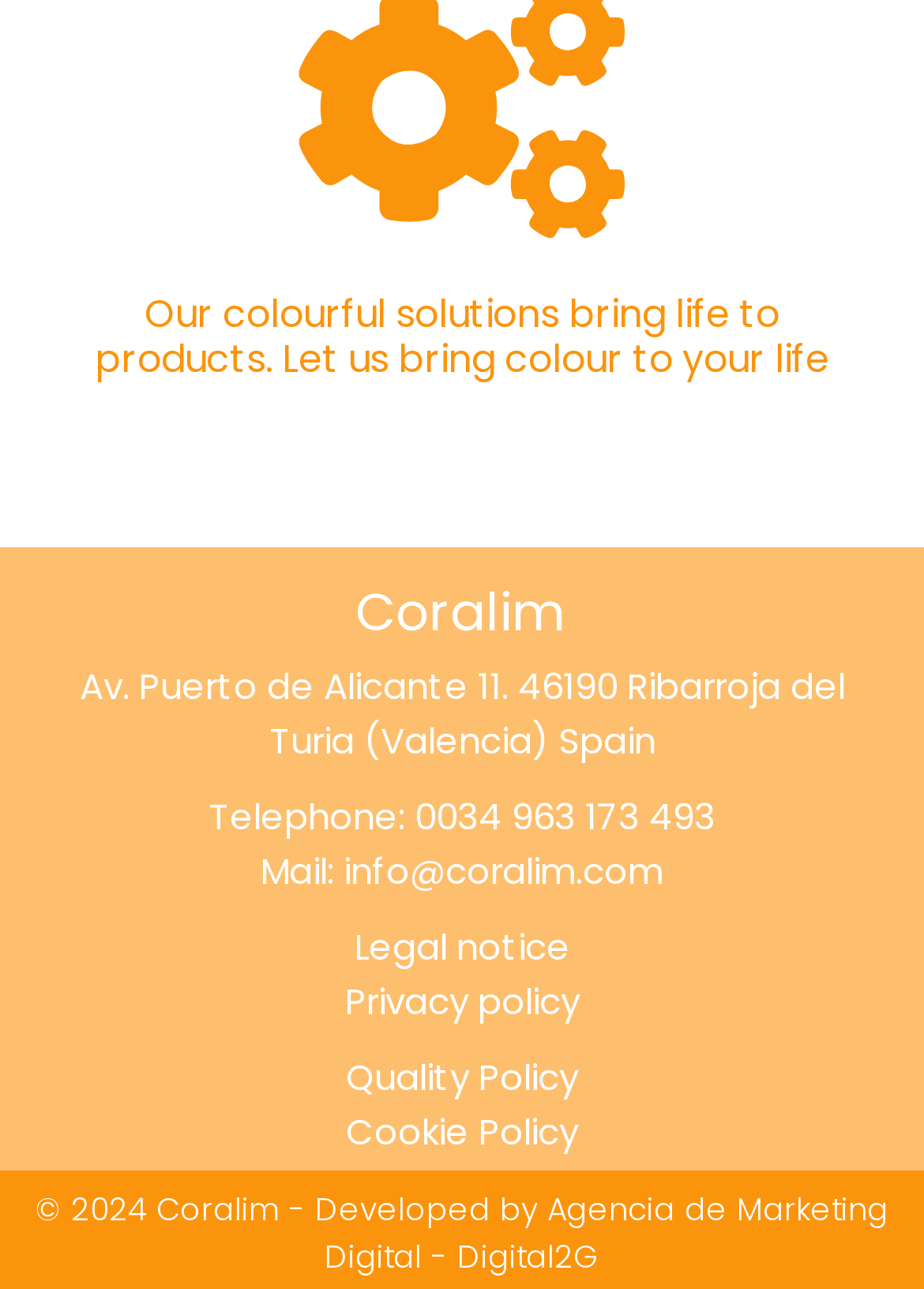Use a single word or phrase to answer this question: 
What is the phone number?

0034 963 173 493